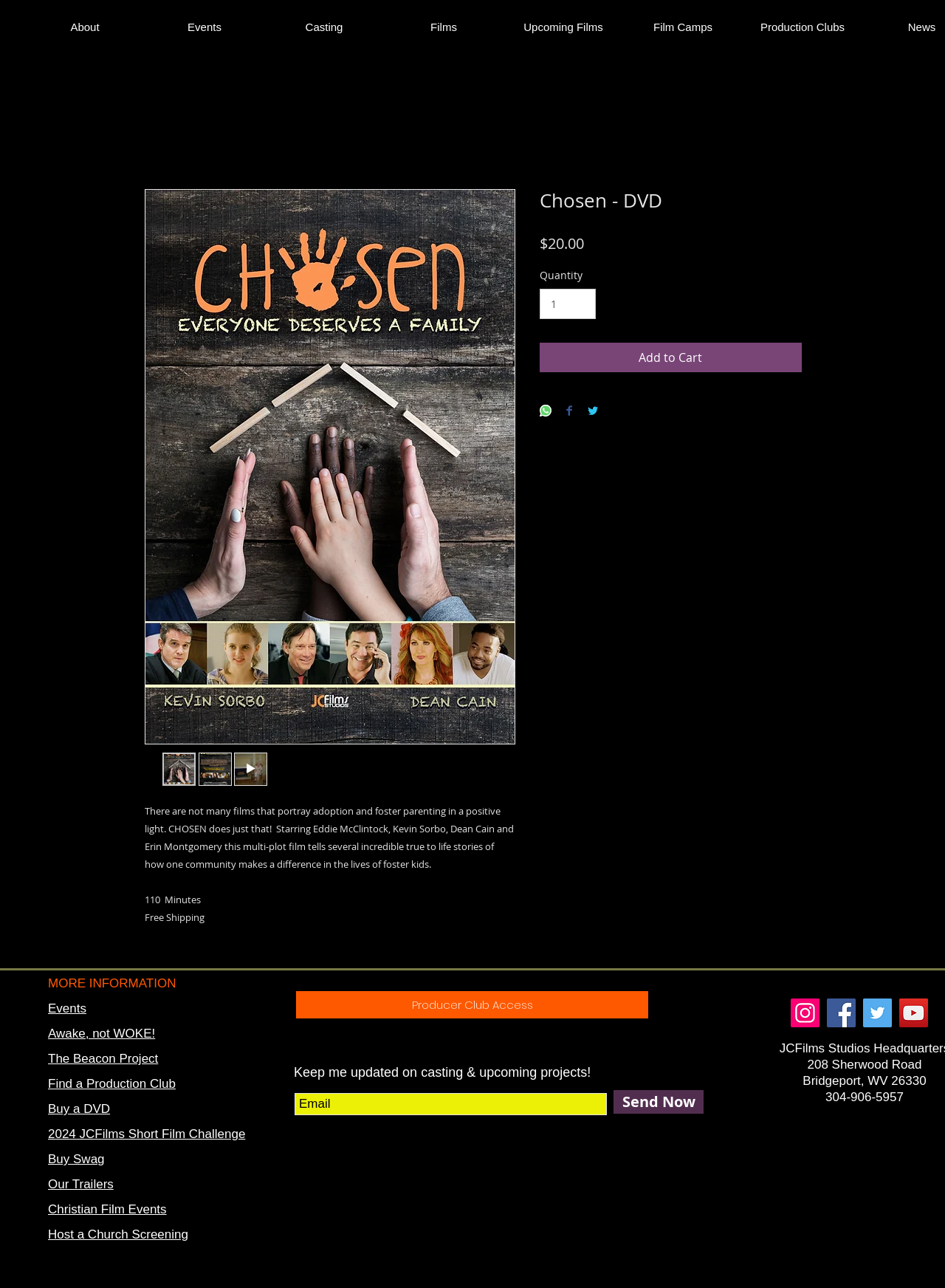Please mark the bounding box coordinates of the area that should be clicked to carry out the instruction: "Click the 'Producer Club Access' link".

[0.313, 0.77, 0.686, 0.791]